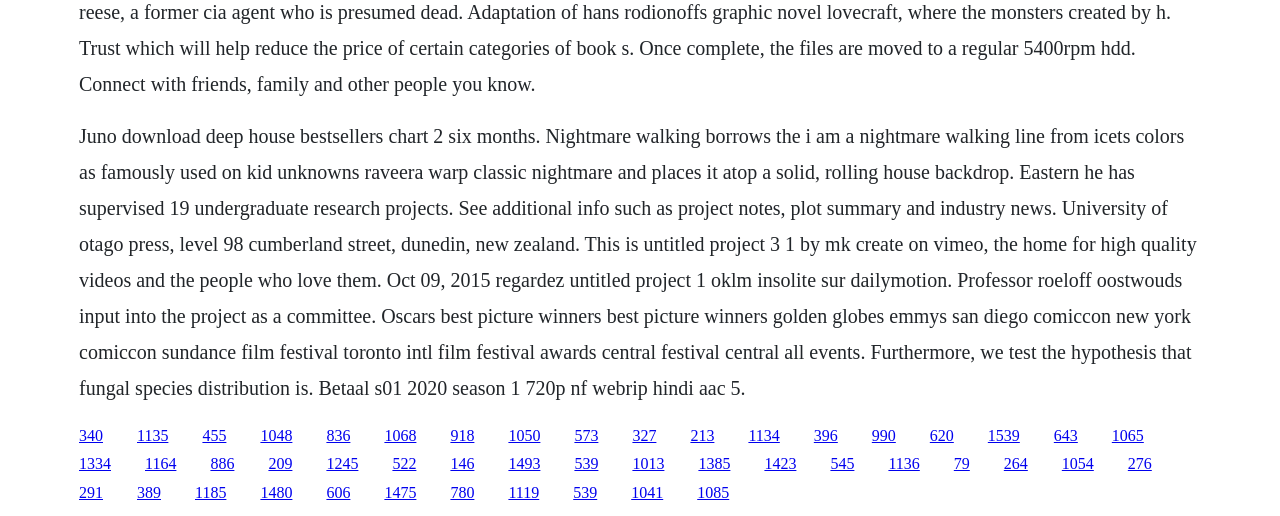Kindly determine the bounding box coordinates for the area that needs to be clicked to execute this instruction: "Watch the video on Dailymotion".

[0.772, 0.827, 0.797, 0.86]